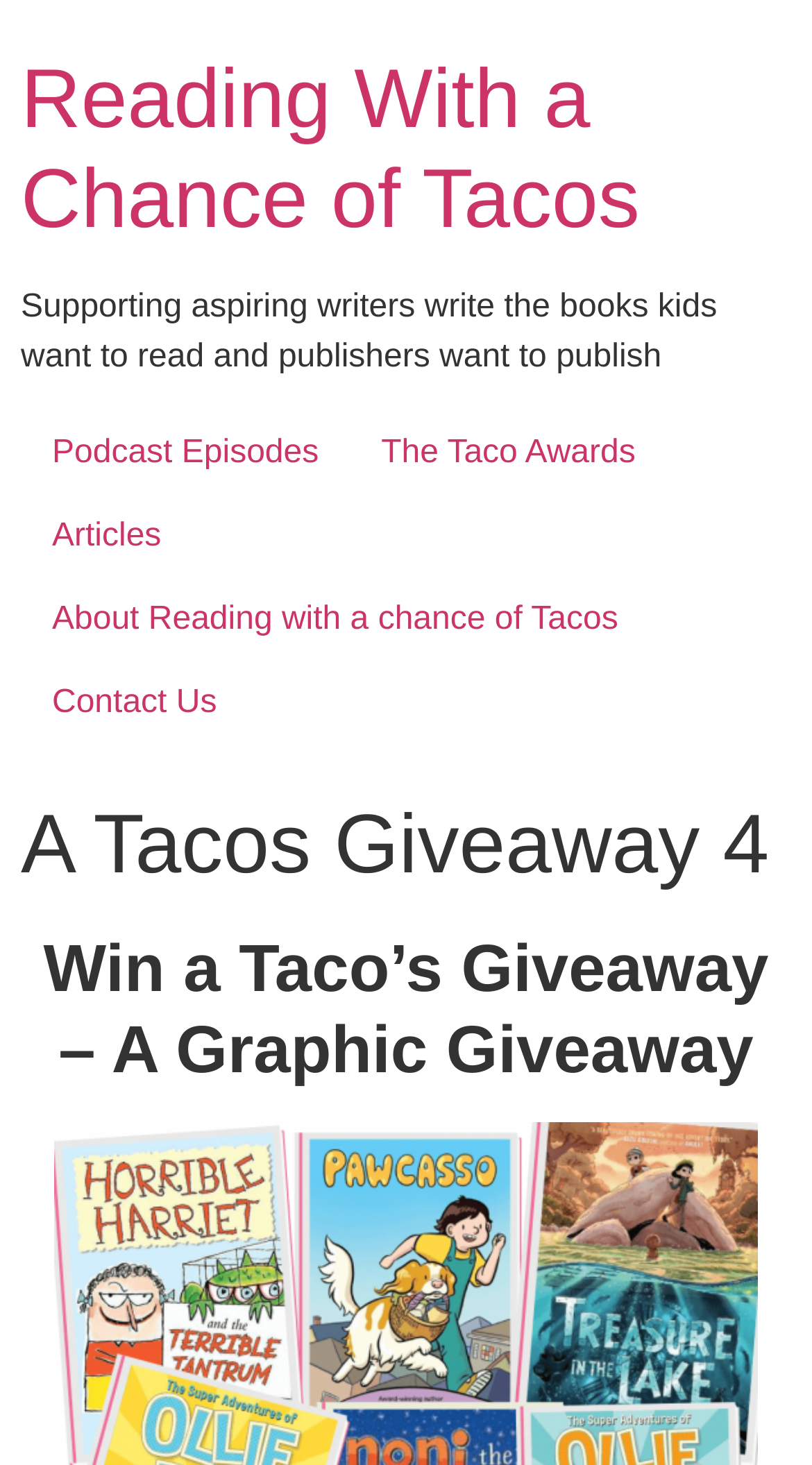Predict the bounding box coordinates of the UI element that matches this description: "The Taco Awards". The coordinates should be in the format [left, top, right, bottom] with each value between 0 and 1.

[0.431, 0.282, 0.821, 0.339]